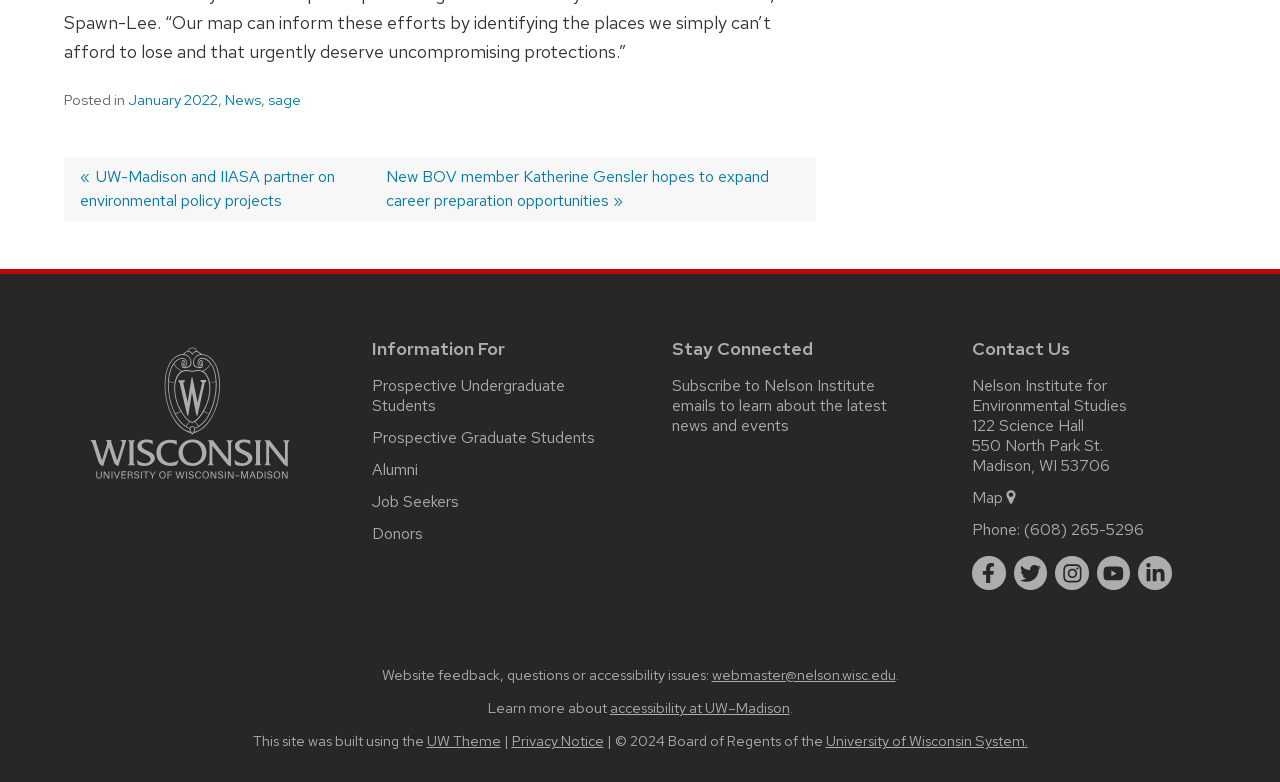Identify the bounding box of the HTML element described here: "University of Wisconsin System.". Provide the coordinates as four float numbers between 0 and 1: [left, top, right, bottom].

[0.645, 0.935, 0.803, 0.959]